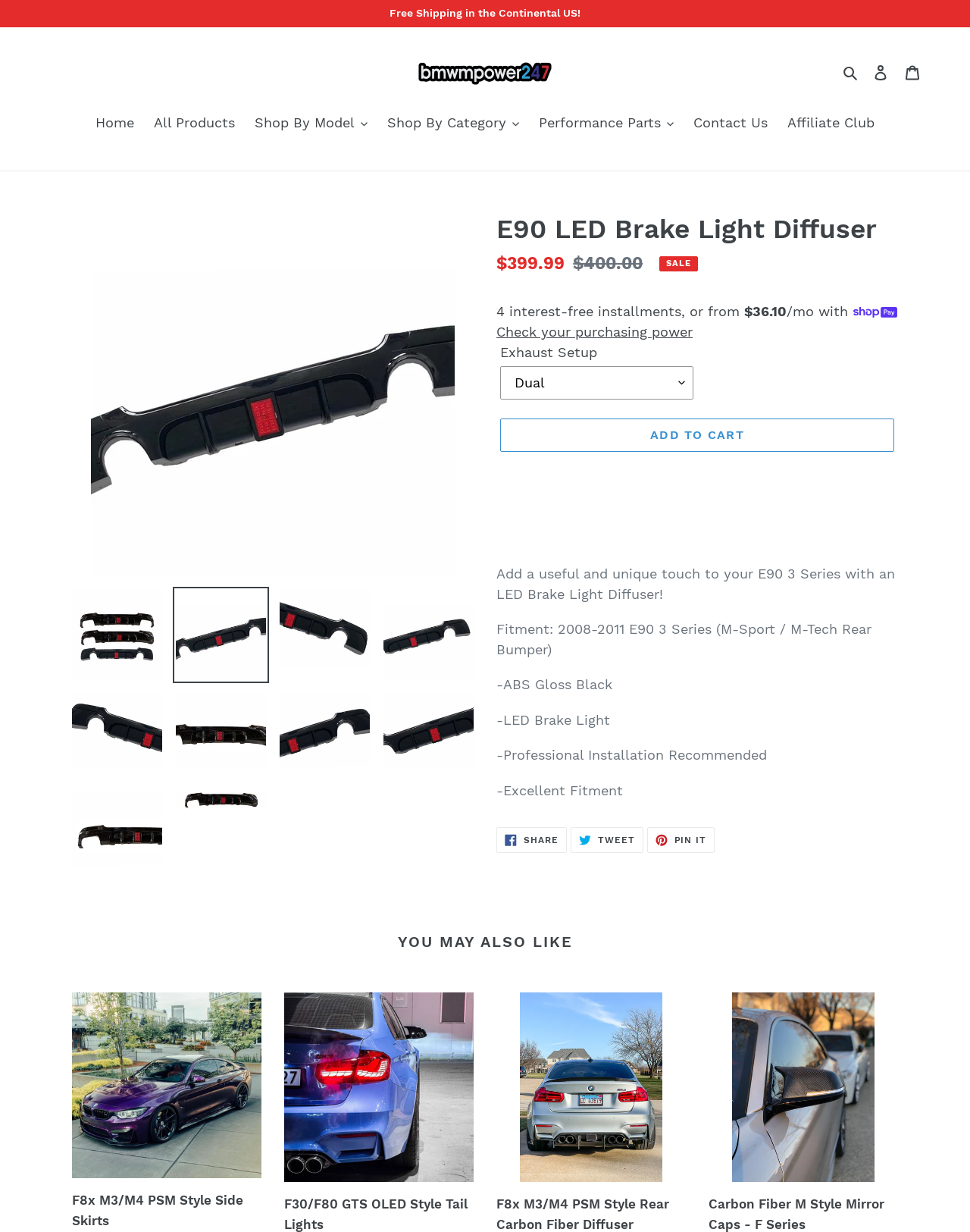Please indicate the bounding box coordinates of the element's region to be clicked to achieve the instruction: "Click the 'Shop By Model' button". Provide the coordinates as four float numbers between 0 and 1, i.e., [left, top, right, bottom].

[0.255, 0.091, 0.387, 0.11]